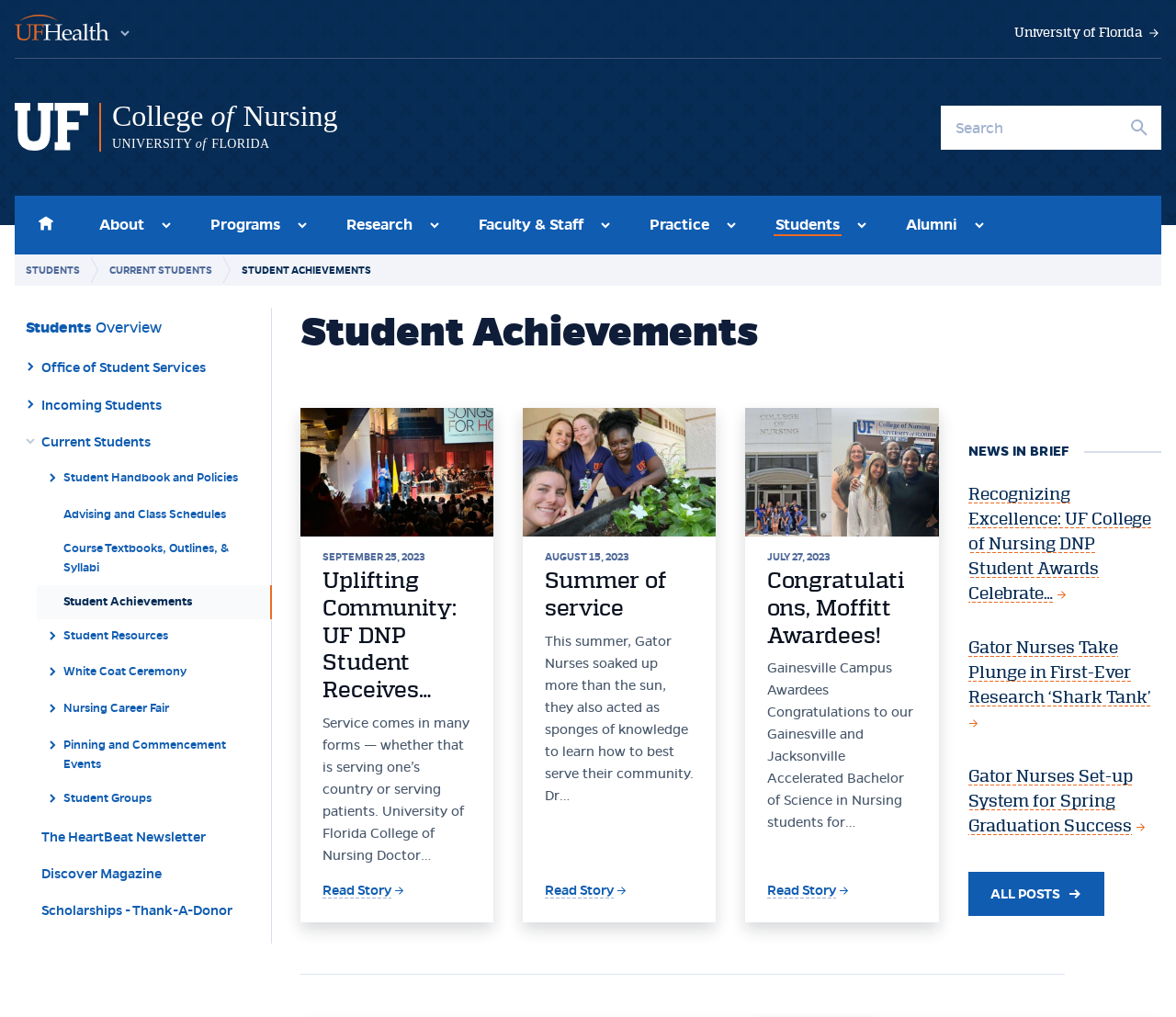What is the title of the article?
Based on the image, give a one-word or short phrase answer.

Student Achievements